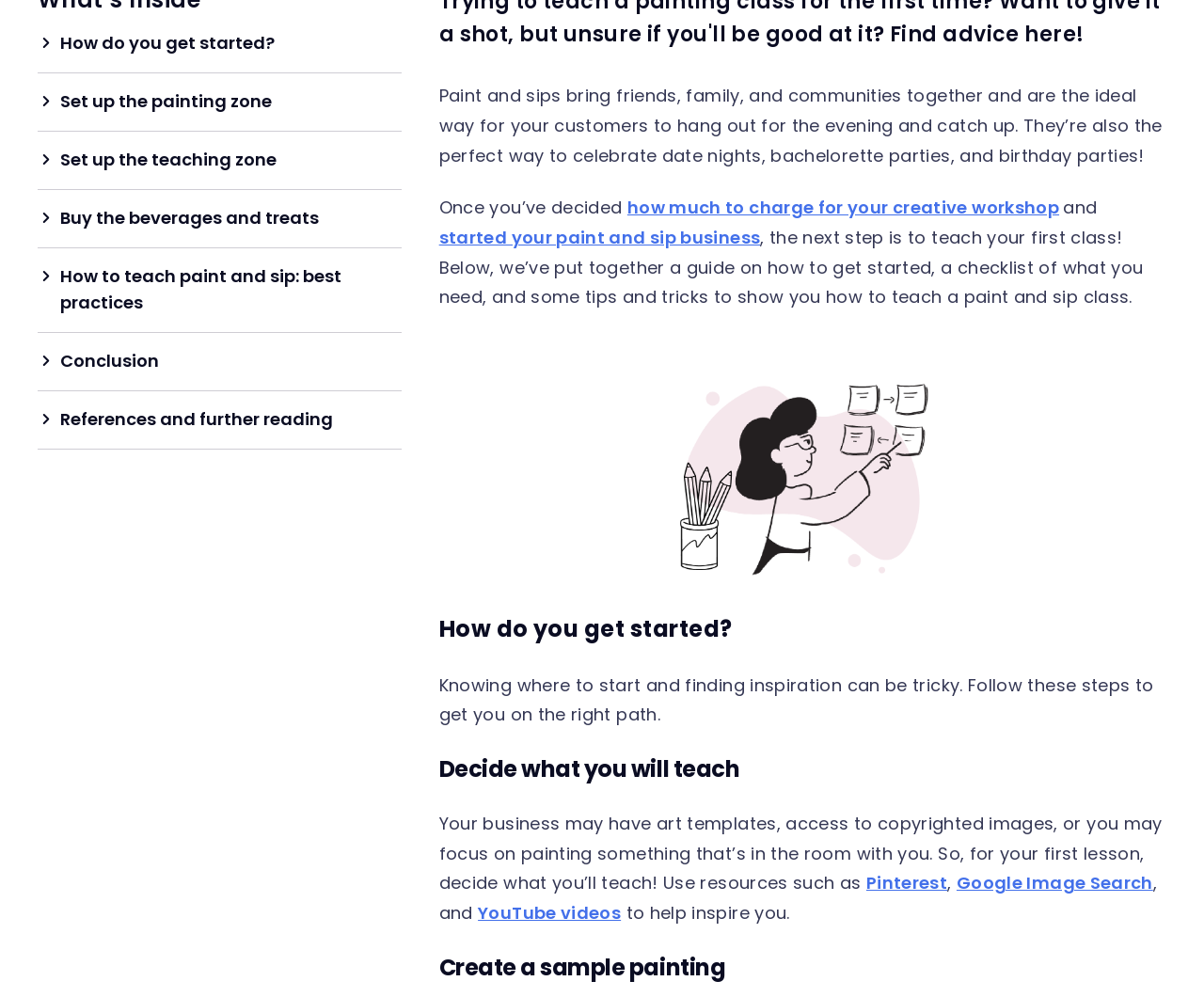Specify the bounding box coordinates of the area to click in order to follow the given instruction: "Read 'Paint and sips bring friends, family, and communities together'."

[0.365, 0.084, 0.965, 0.167]